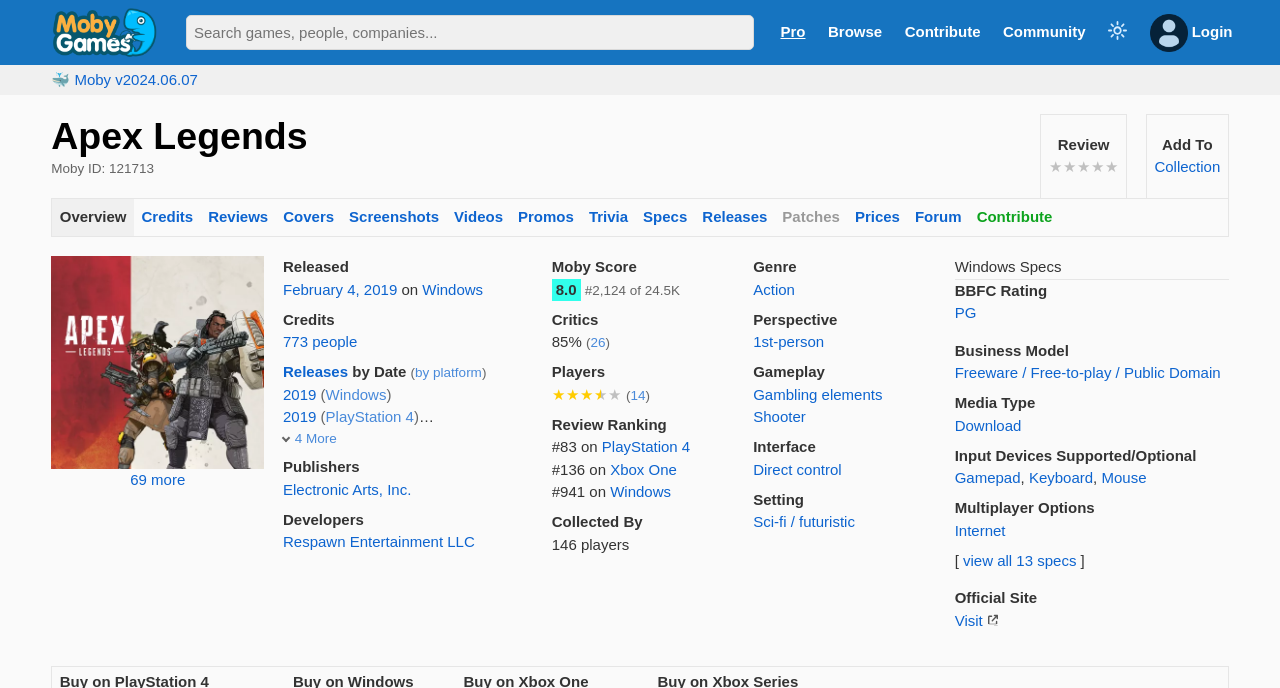Find the bounding box coordinates for the HTML element described in this sentence: "2019". Provide the coordinates as four float numbers between 0 and 1, in the format [left, top, right, bottom].

[0.221, 0.626, 0.247, 0.65]